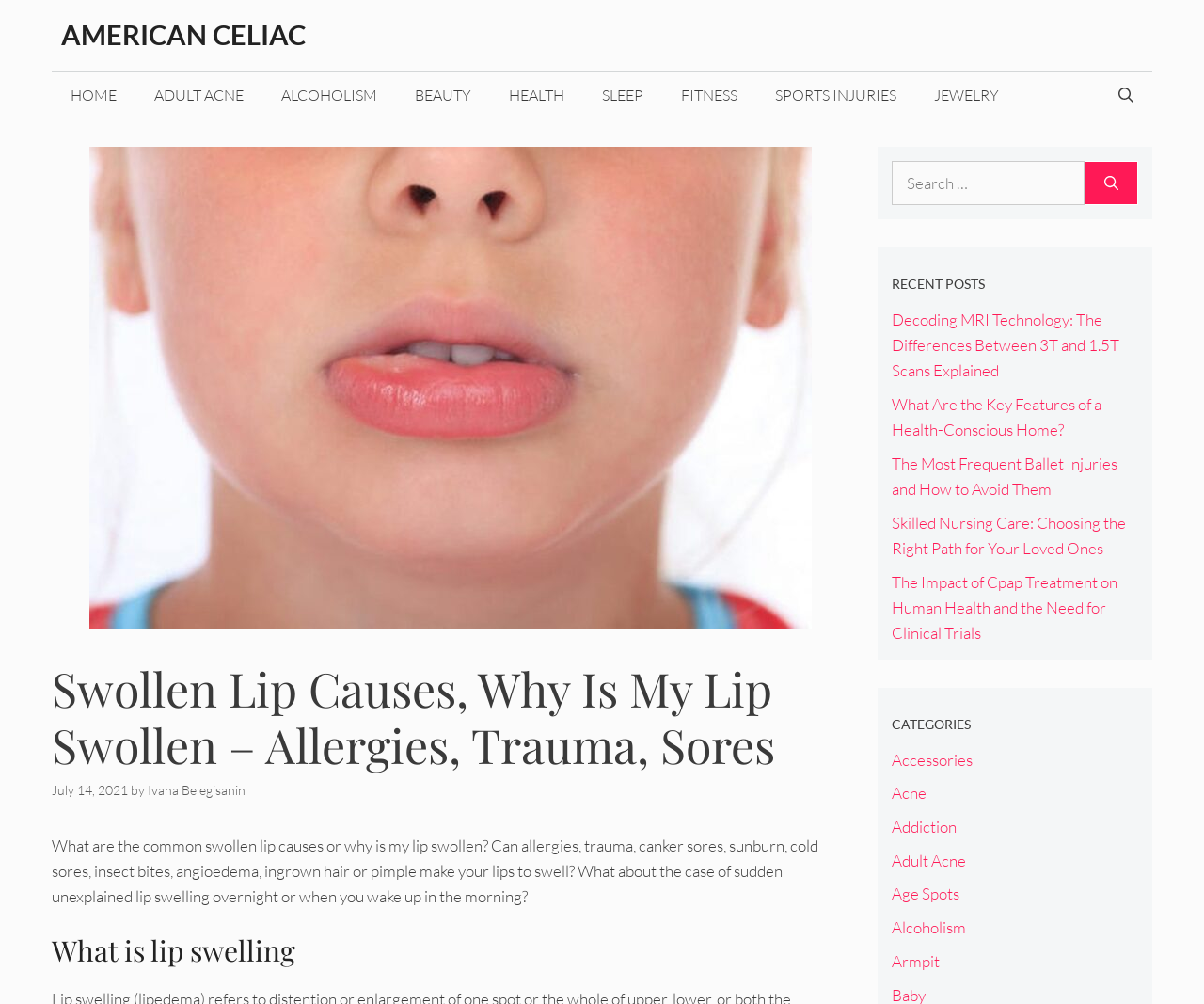Locate the UI element that matches the description New Beginning in the webpage screenshot. Return the bounding box coordinates in the format (top-left x, top-left y, bottom-right x, bottom-right y), with values ranging from 0 to 1.

None